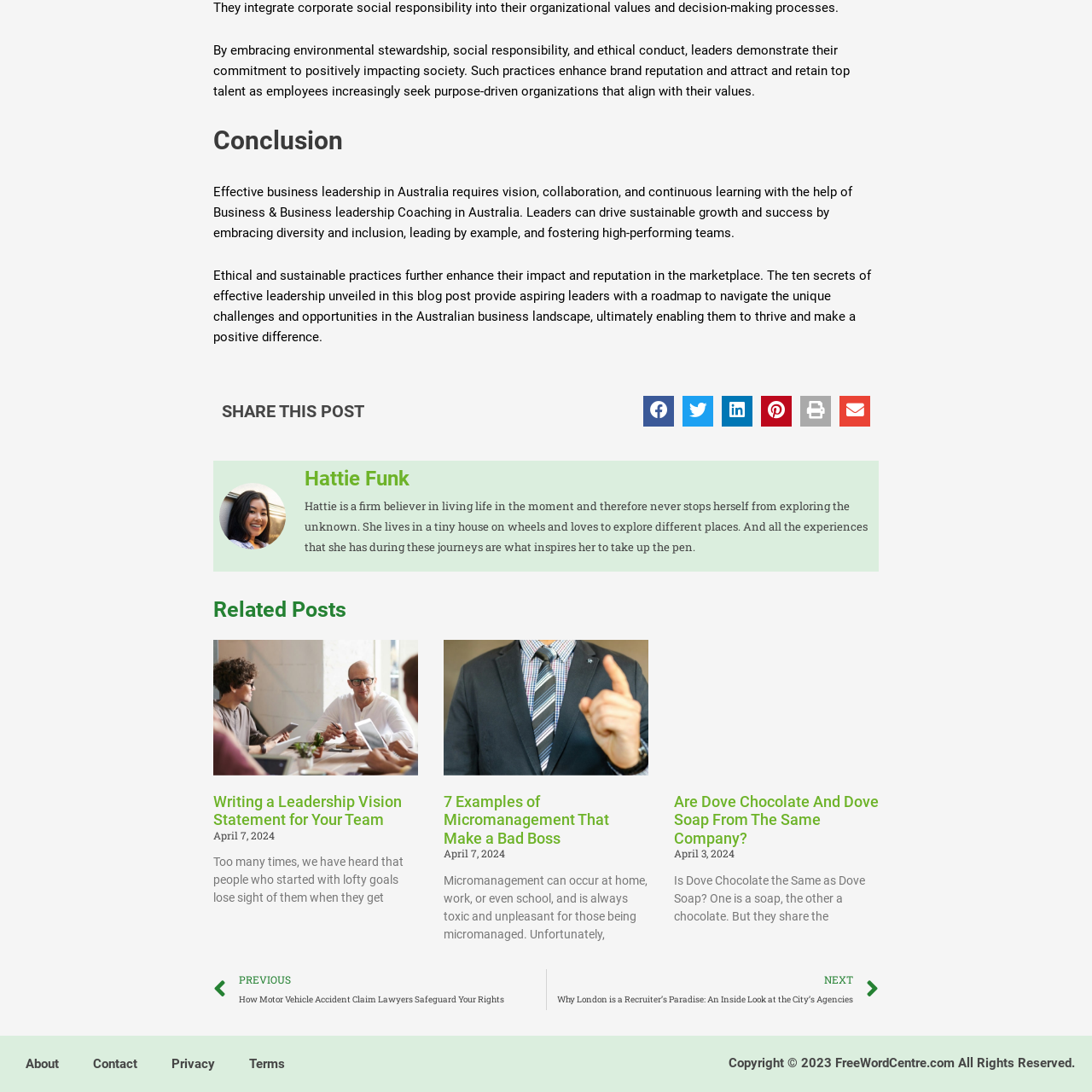Please locate the bounding box coordinates of the element that needs to be clicked to achieve the following instruction: "Share on facebook". The coordinates should be four float numbers between 0 and 1, i.e., [left, top, right, bottom].

[0.603, 0.367, 0.607, 0.636]